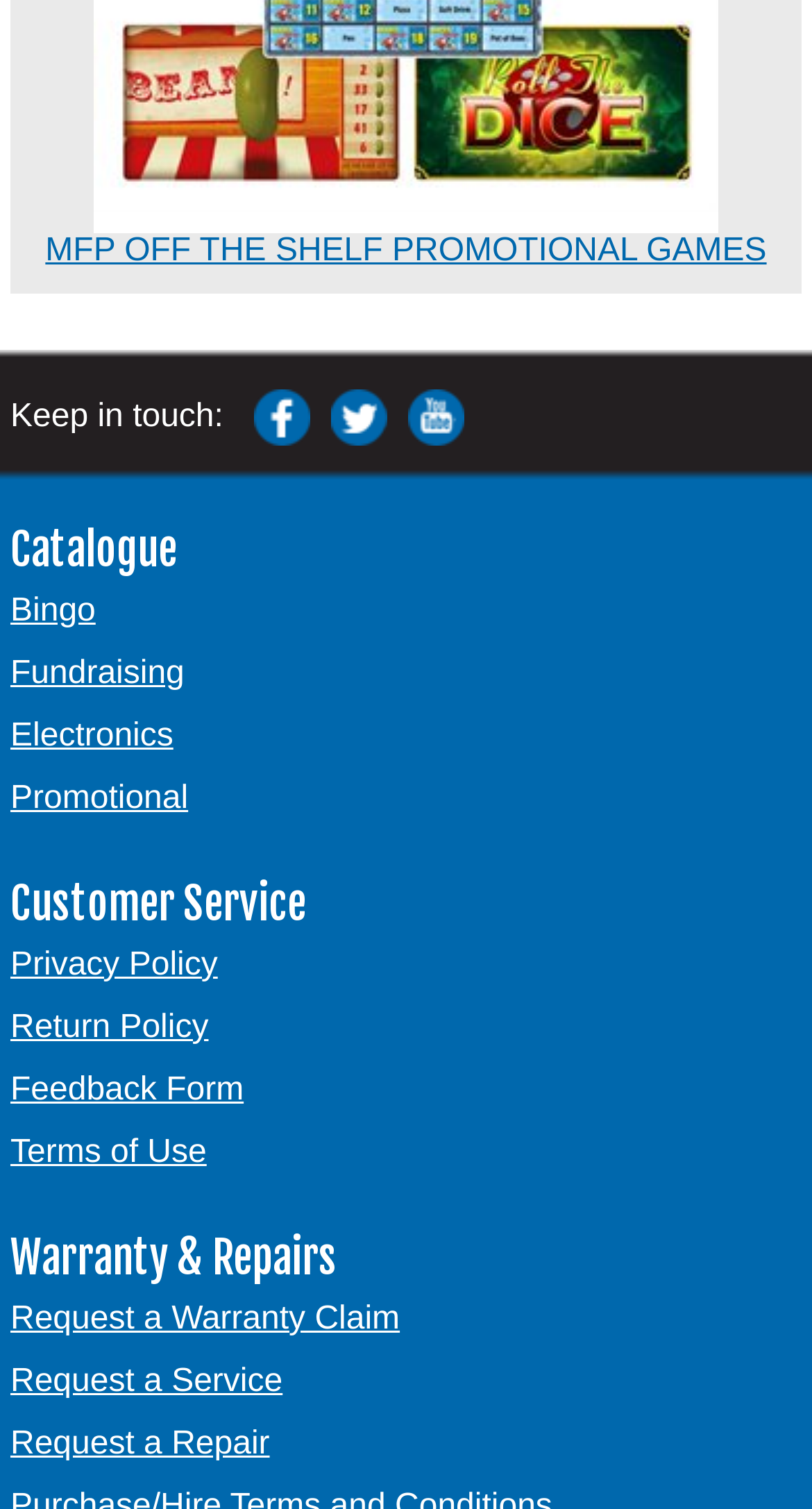Can you find the bounding box coordinates for the UI element given this description: "Promotional"? Provide the coordinates as four float numbers between 0 and 1: [left, top, right, bottom].

[0.013, 0.517, 0.232, 0.541]